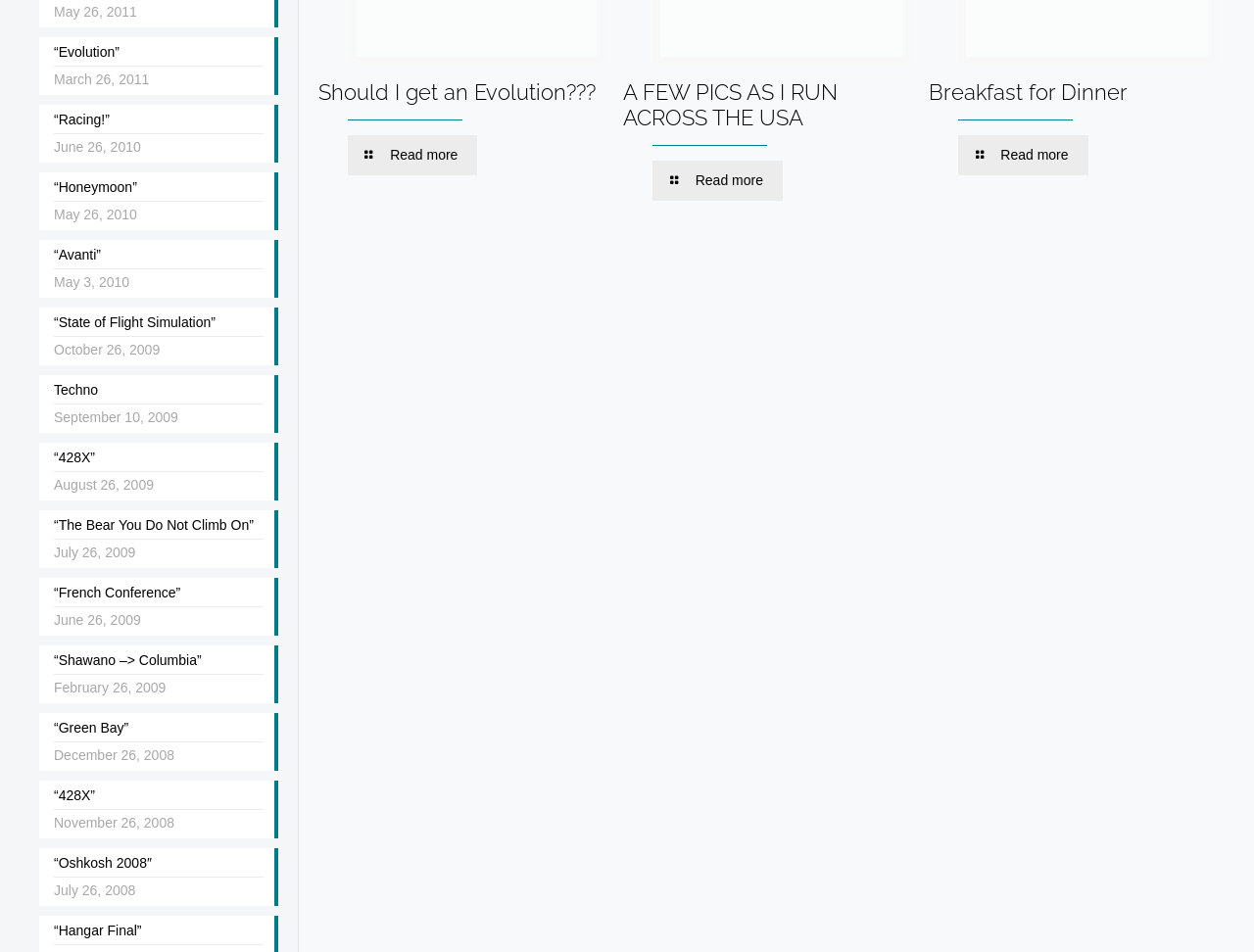What is the title of the first article?
Give a thorough and detailed response to the question.

The first article's title can be found by looking at the first heading element, which is 'Should I get an Evolution???'. This is a clear and concise title that summarizes the content of the article.